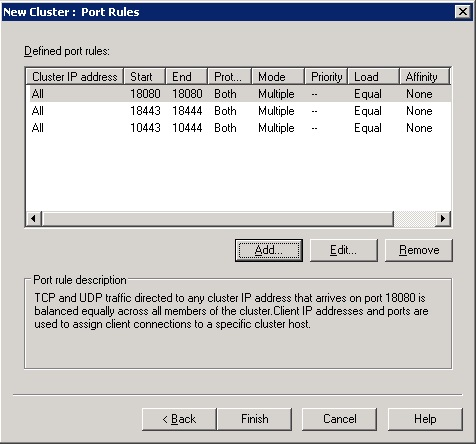Please provide a comprehensive answer to the question based on the screenshot: What protocol types are supported?

The interface shows a defined list of port rules, detailing the types of traffic directed to specific IP addresses and ports, including TCP and UDP protocol types.